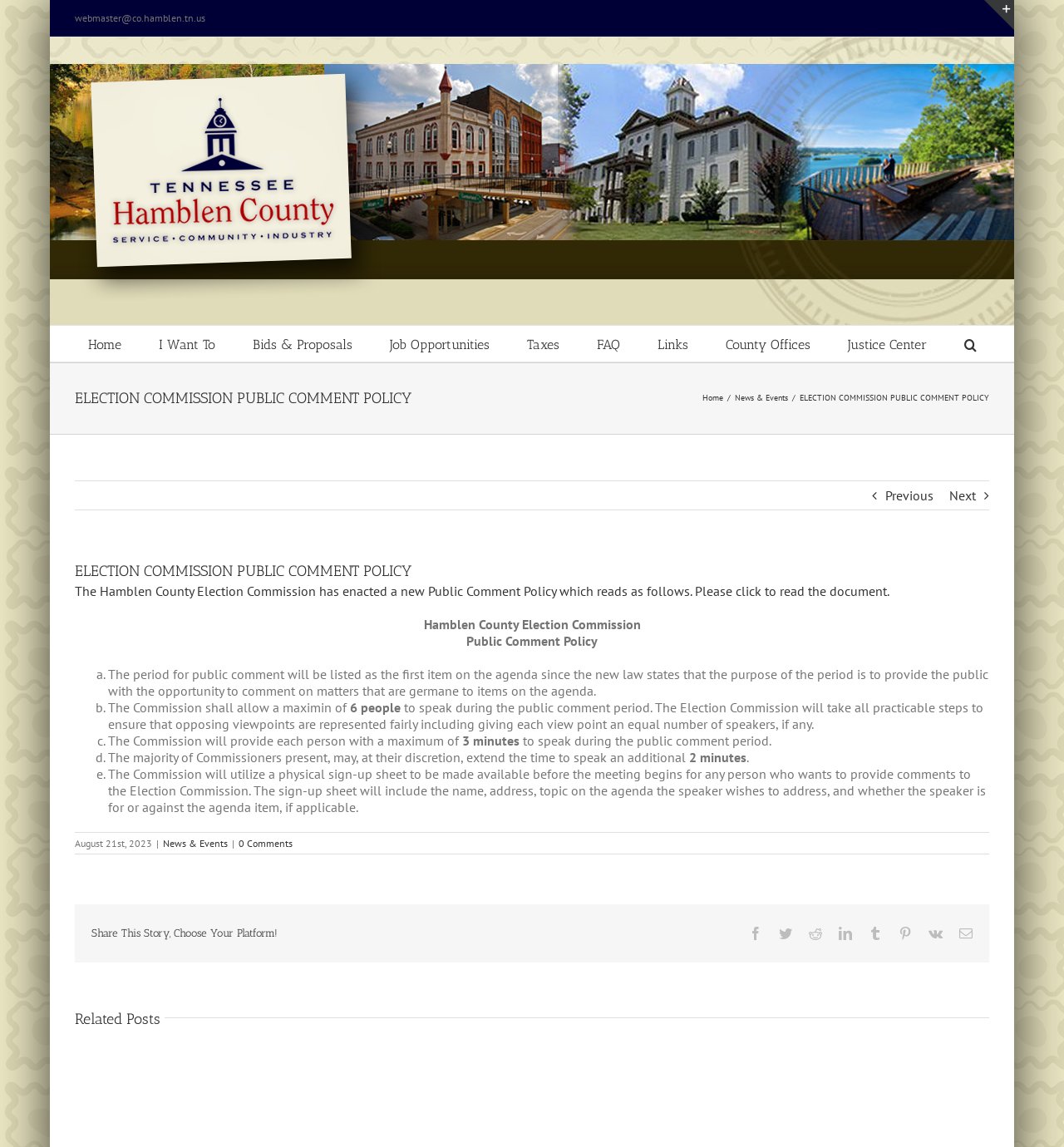Please identify the bounding box coordinates for the region that you need to click to follow this instruction: "Click the link to download Intel Server Board S5520HC manuals".

None